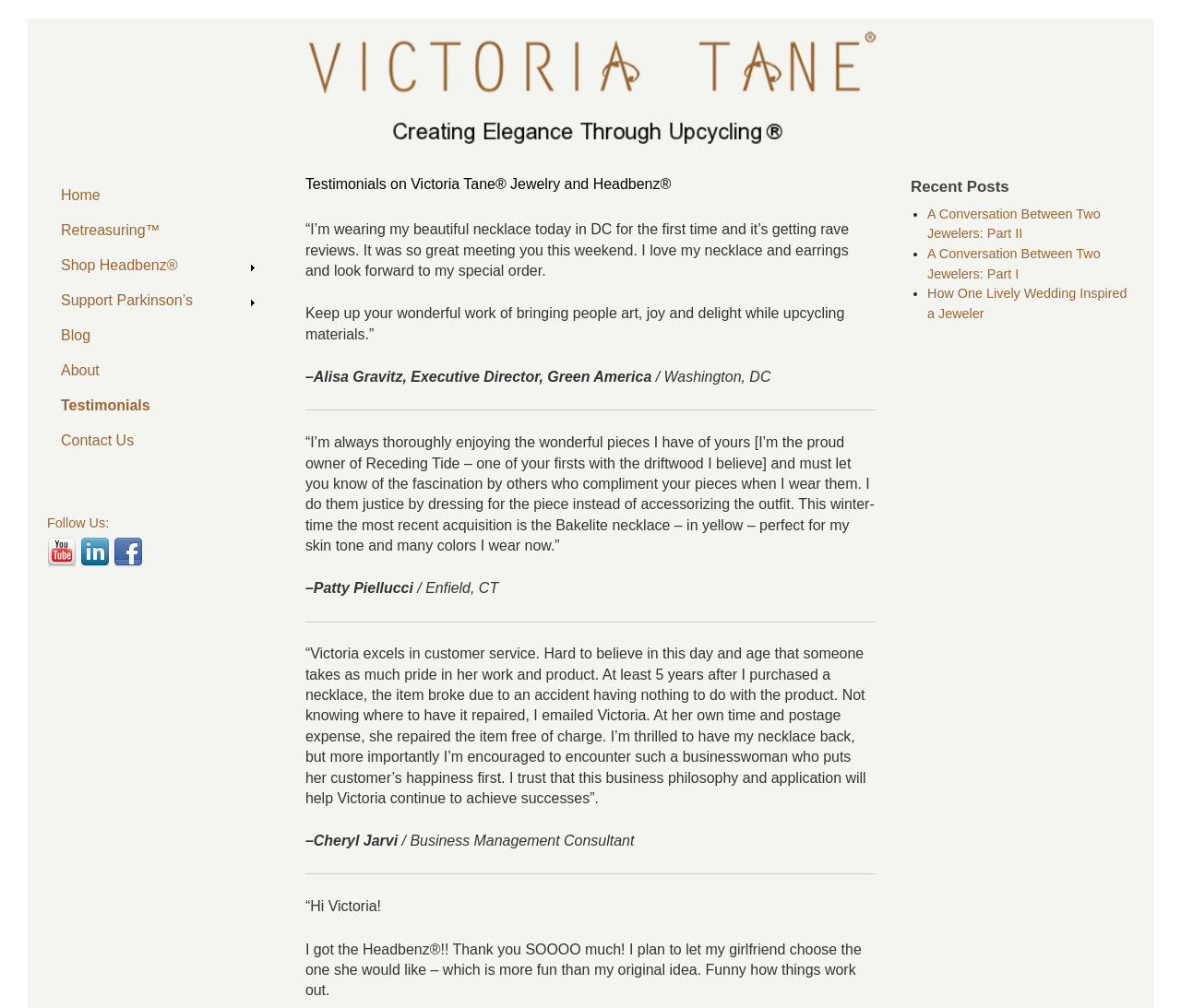What is the purpose of the 'Support Parkinson's' link?
Please provide a single word or phrase based on the screenshot.

To support a charity